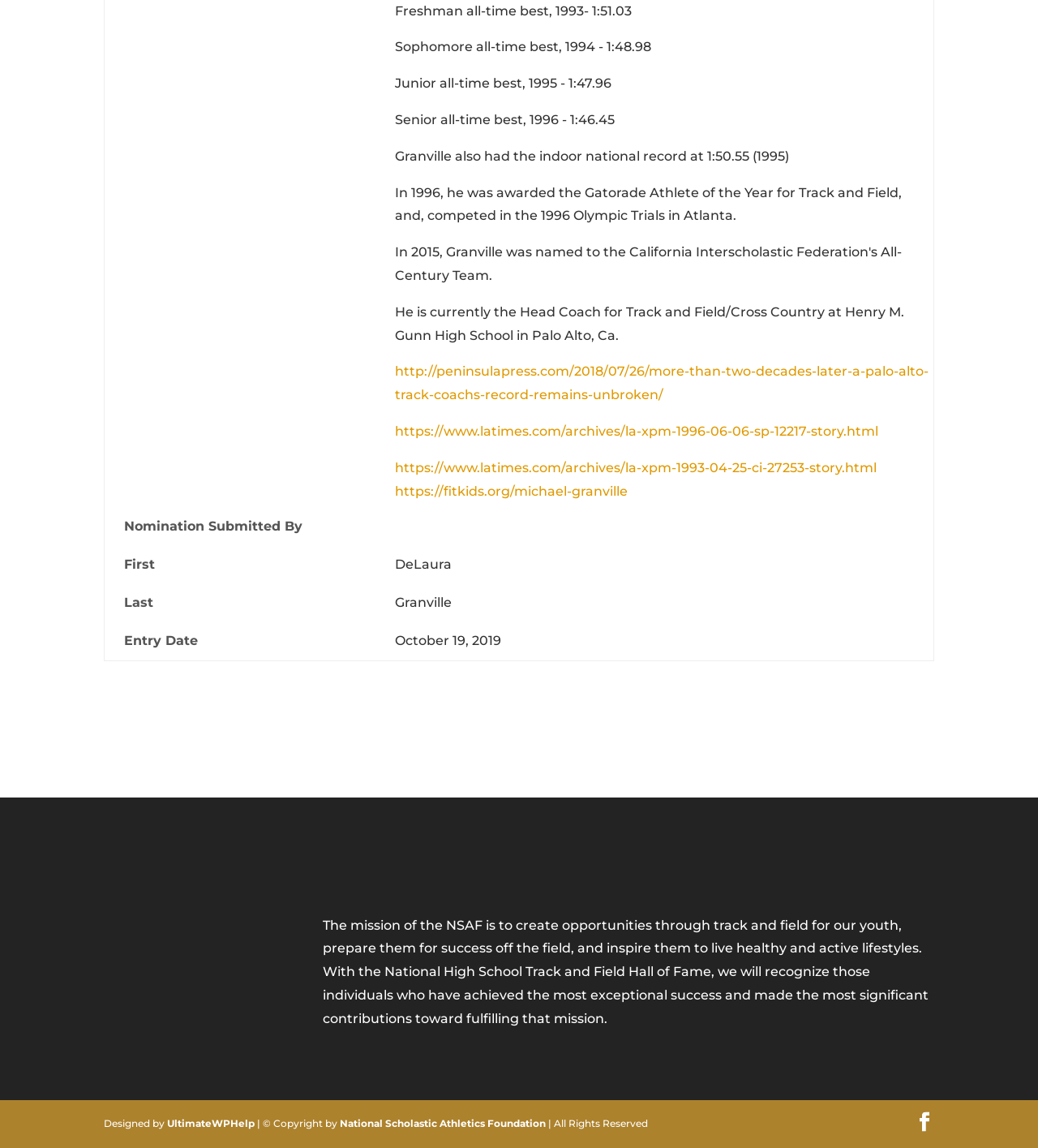Extract the bounding box coordinates for the described element: "https://www.latimes.com/archives/la-xpm-1996-06-06-sp-12217-story.html". The coordinates should be represented as four float numbers between 0 and 1: [left, top, right, bottom].

[0.38, 0.369, 0.846, 0.382]